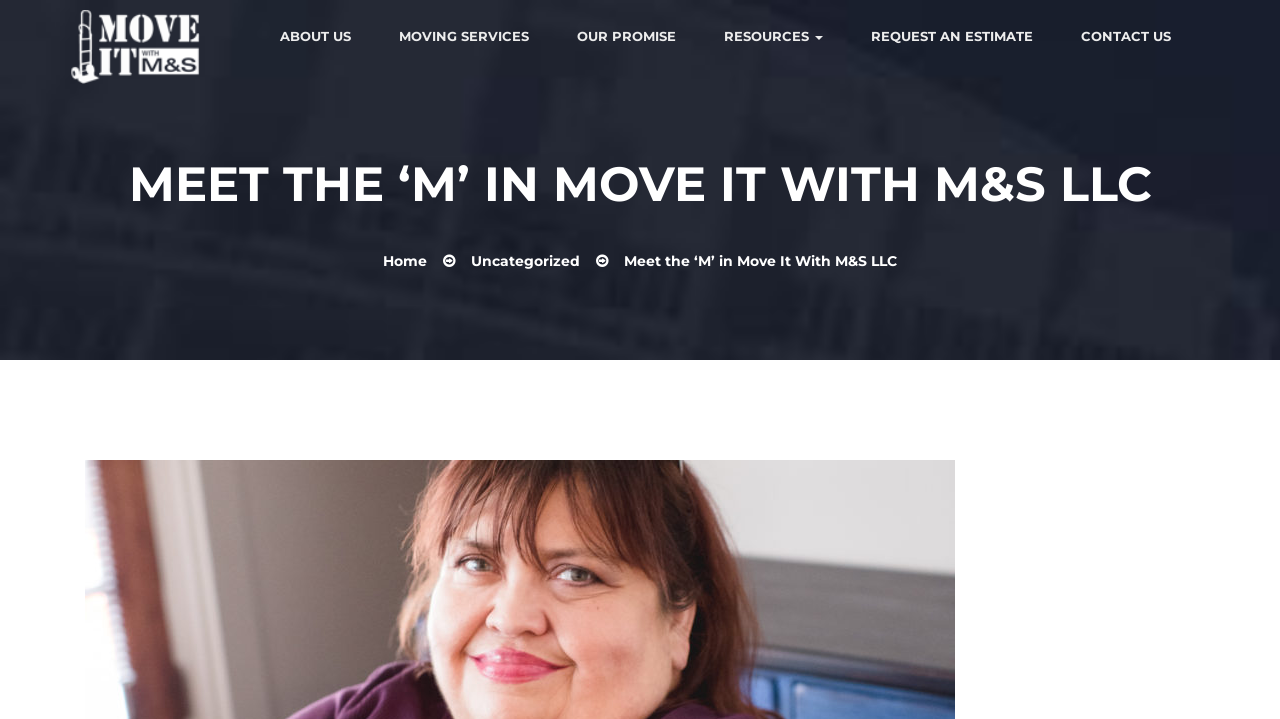Identify the bounding box coordinates of the region I need to click to complete this instruction: "check our promise".

[0.434, 0.014, 0.545, 0.086]